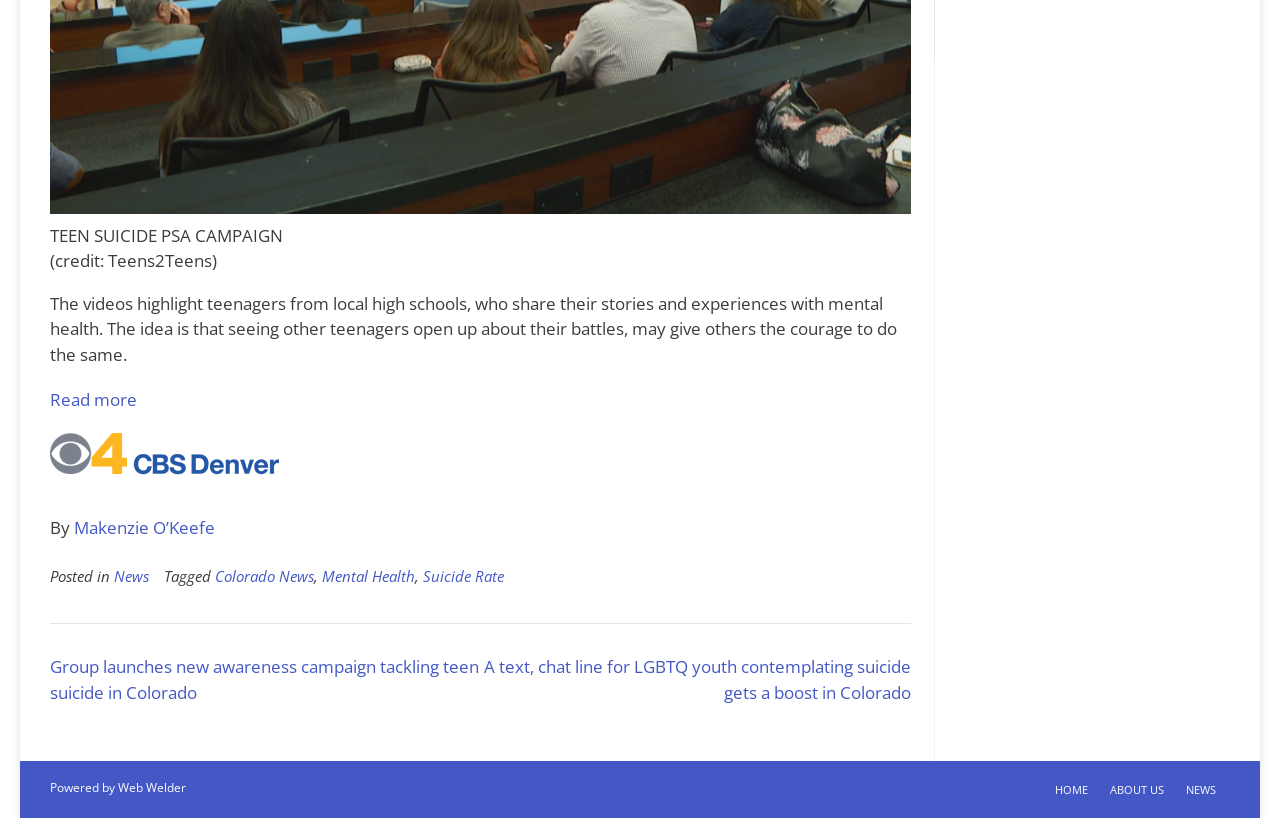Find the bounding box of the UI element described as: "News". The bounding box coordinates should be given as four float values between 0 and 1, i.e., [left, top, right, bottom].

[0.921, 0.953, 0.955, 0.976]